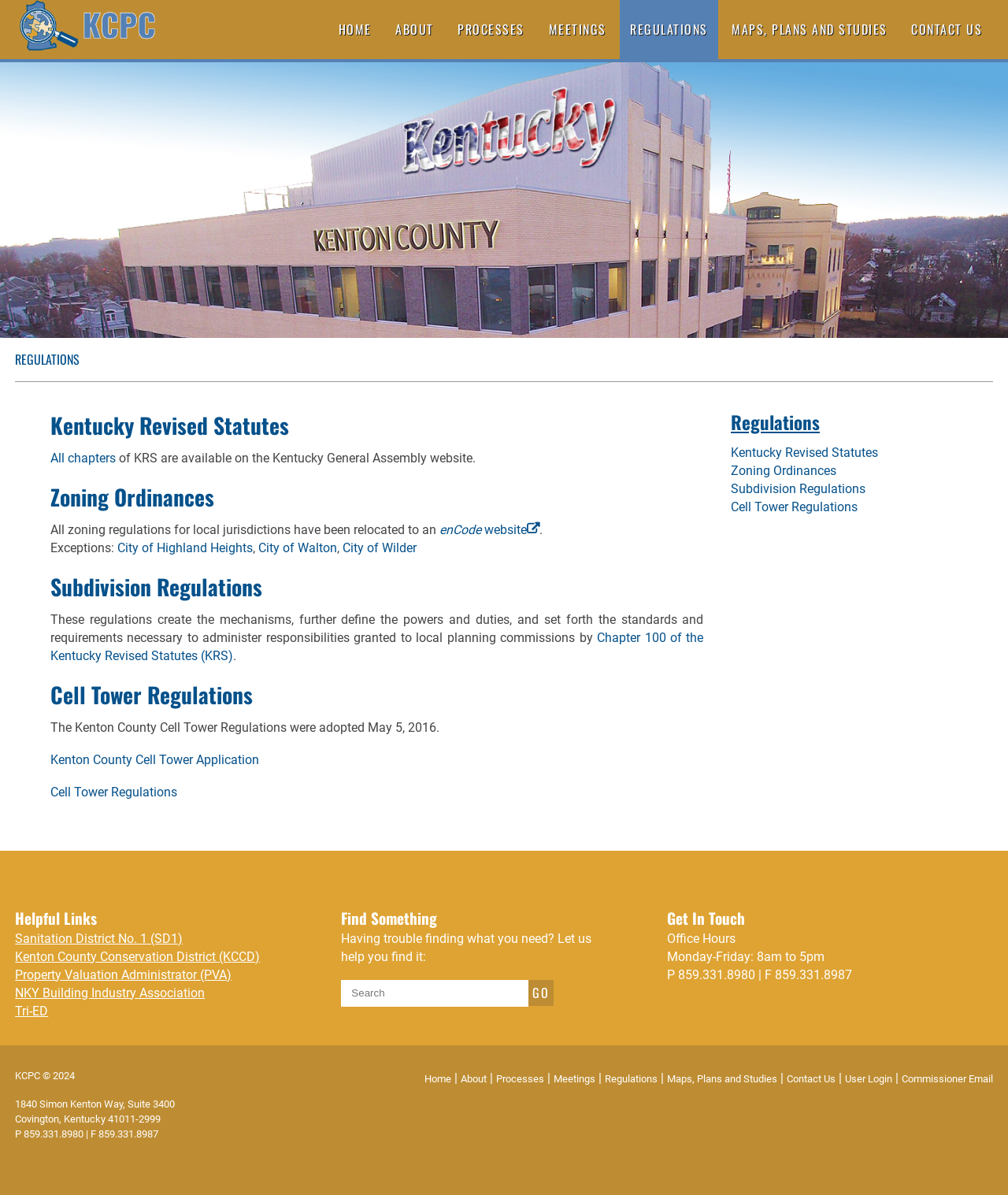Locate the bounding box coordinates of the area that needs to be clicked to fulfill the following instruction: "View Cell Tower Regulations". The coordinates should be in the format of four float numbers between 0 and 1, namely [left, top, right, bottom].

[0.05, 0.567, 0.251, 0.594]